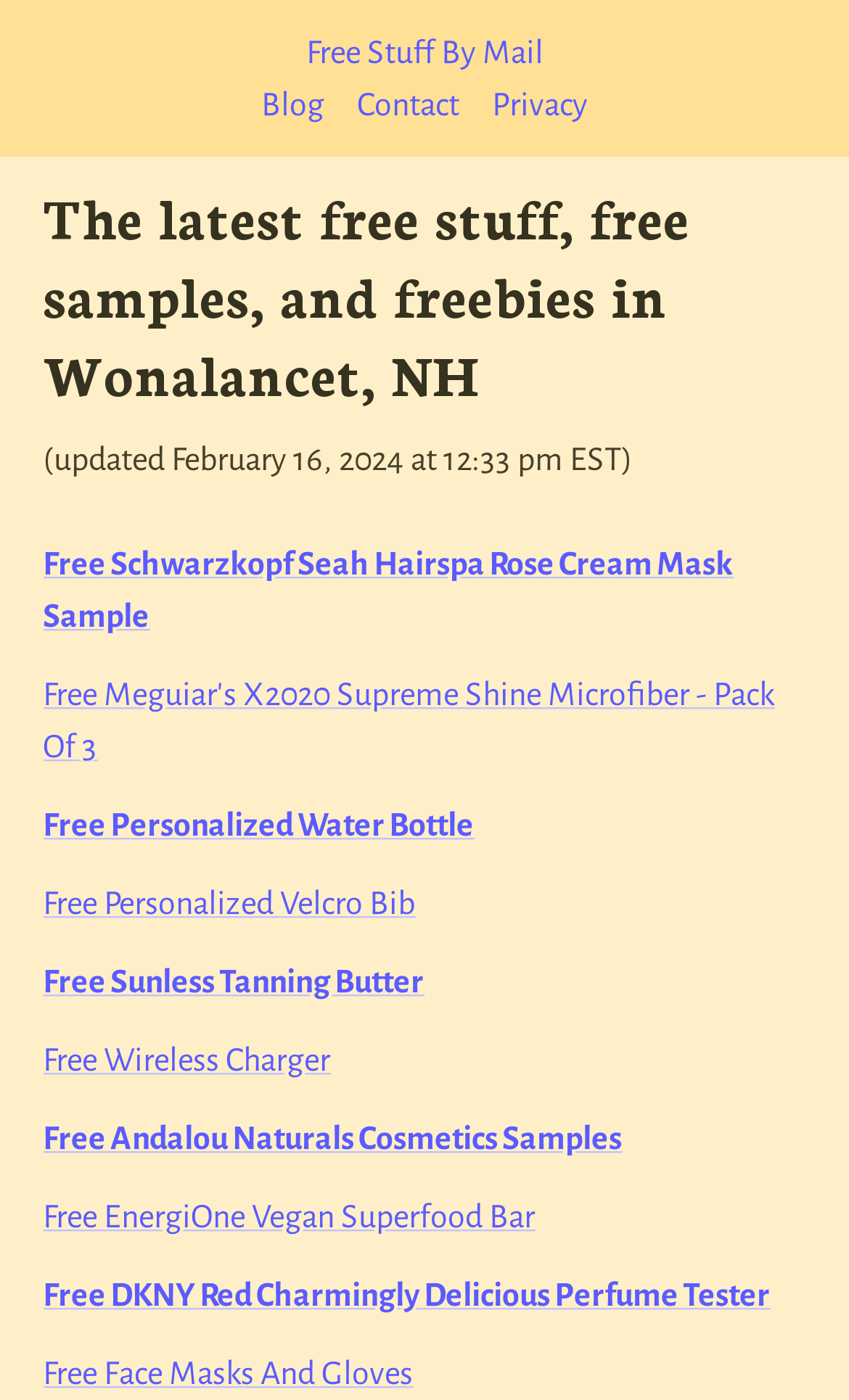Pinpoint the bounding box coordinates of the element to be clicked to execute the instruction: "Click on Free Stuff By Mail".

[0.36, 0.019, 0.64, 0.056]